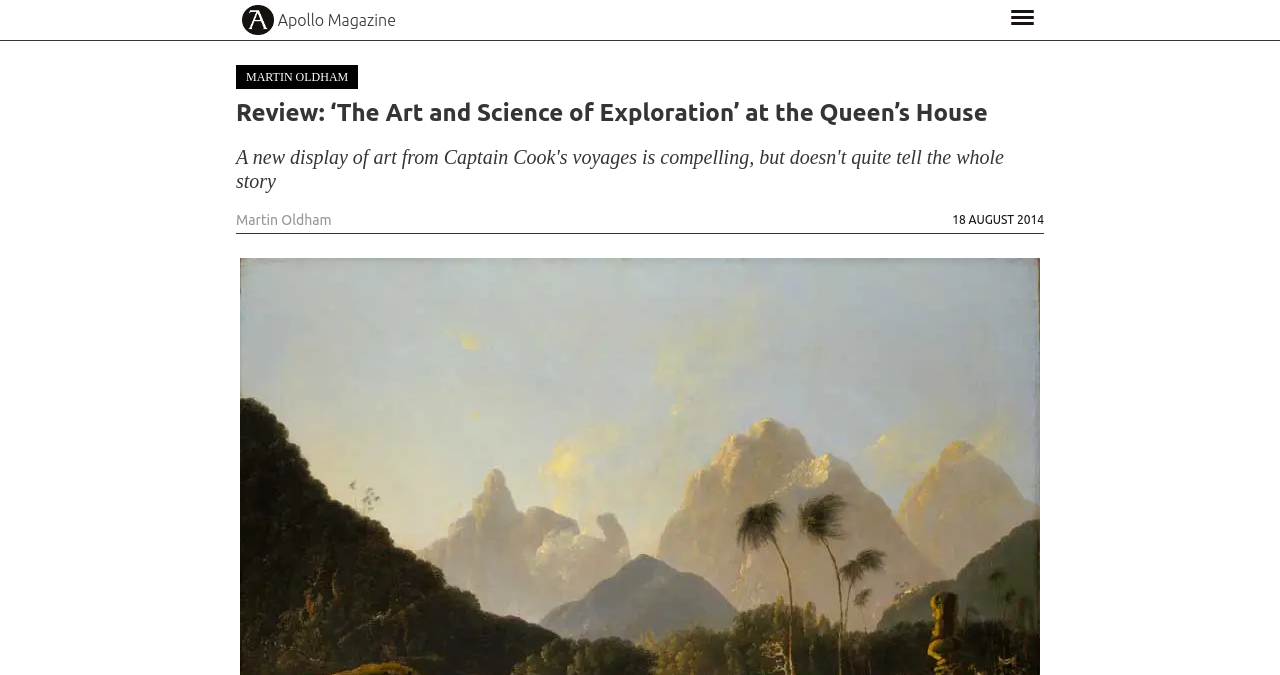What is the topic of the article?
Answer the question in a detailed and comprehensive manner.

I found the topic of the article by looking at the heading element in the header section, which says 'Review: ‘The Art and Science of Exploration’ at the Queen’s House', indicating that the article is a review of an exhibition or event related to the art and science of exploration.